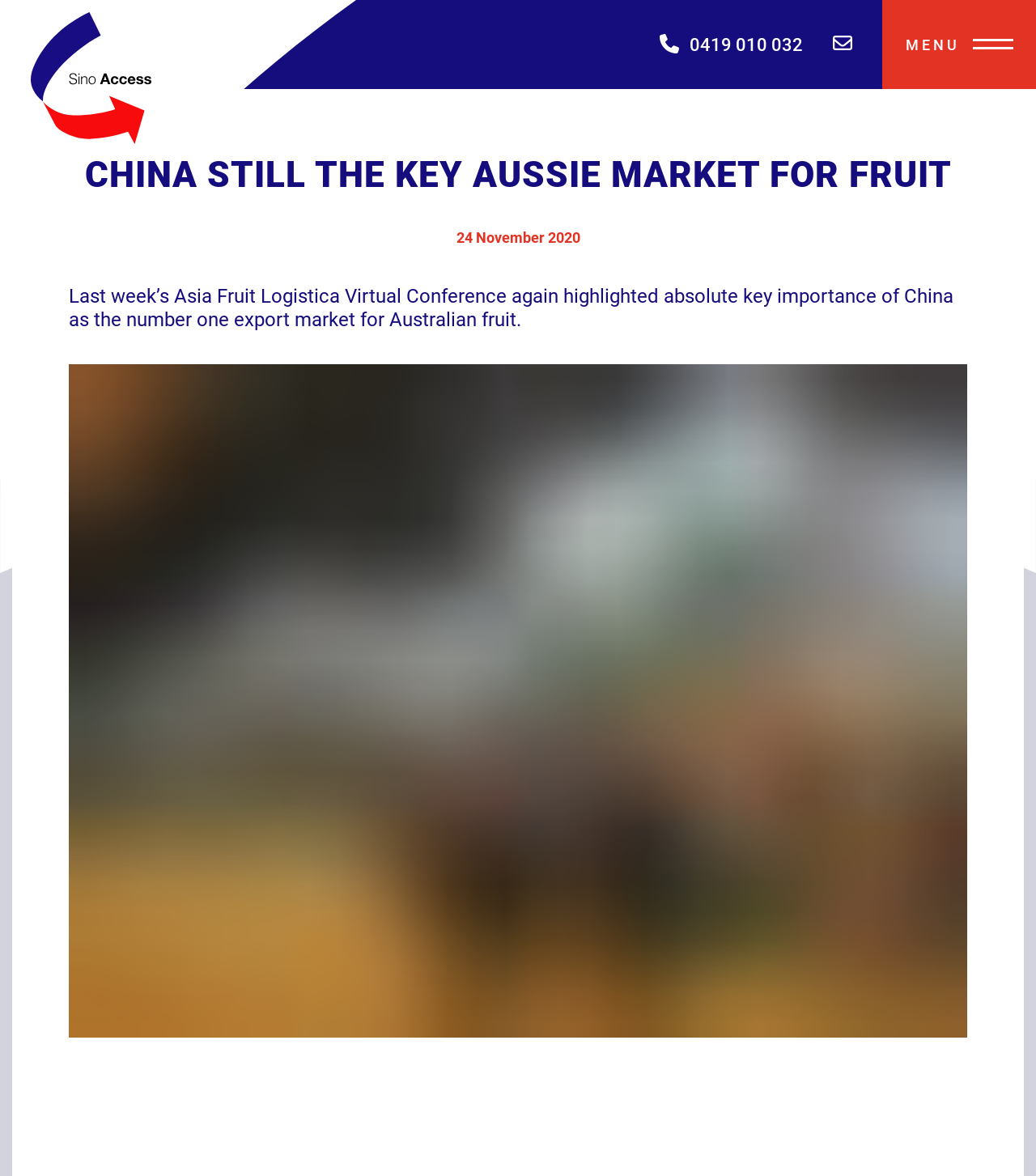What is the main topic of the article?
Using the image as a reference, answer with just one word or a short phrase.

China as the key export market for Australian fruit